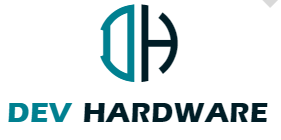Review the image closely and give a comprehensive answer to the question: What type of content does 'Dev Hardware' provide?

The caption states that 'Dev Hardware' provides insightful content on top stories in technology, business, and more, indicating that the brand's content is focused on providing in-depth information and analysis on these topics.